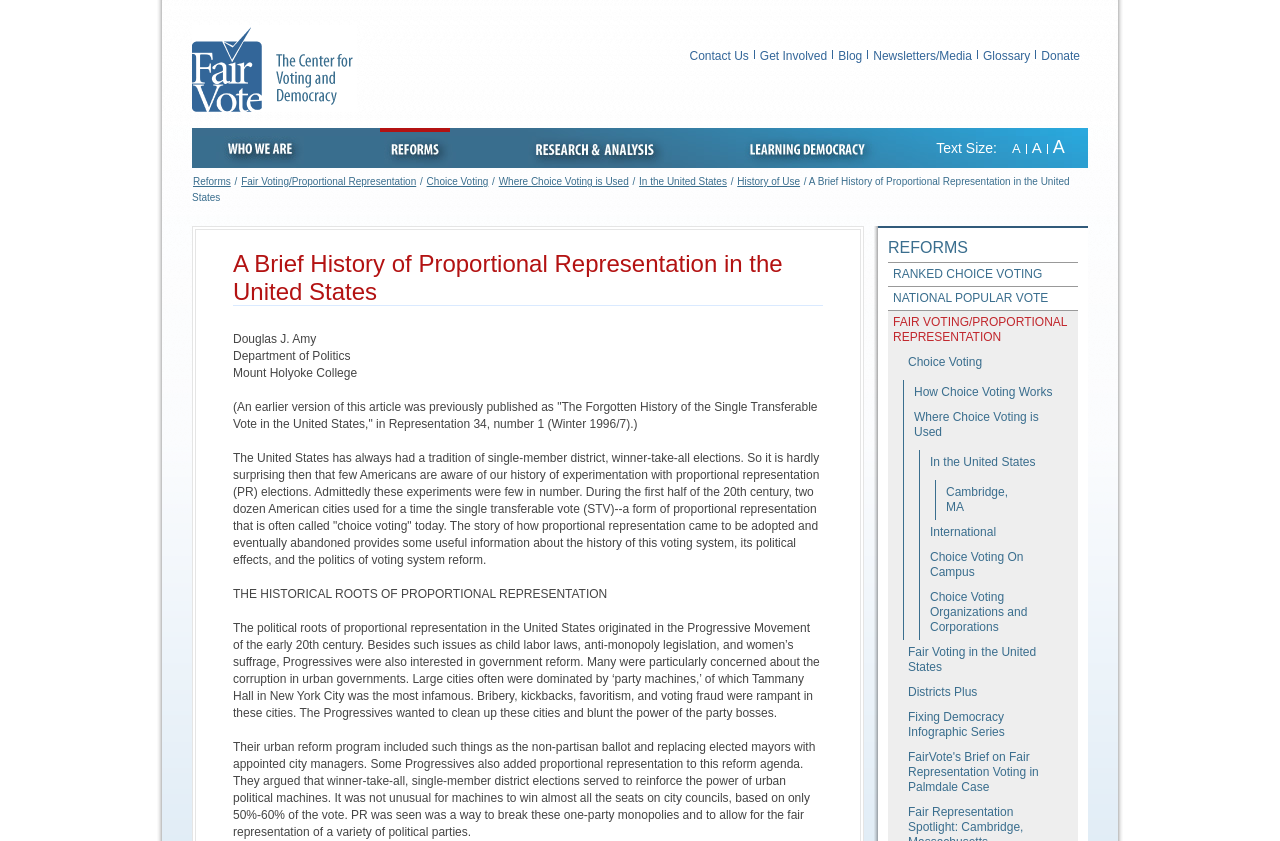Determine the bounding box coordinates of the clickable element necessary to fulfill the instruction: "Click on Reforms". Provide the coordinates as four float numbers within the 0 to 1 range, i.e., [left, top, right, bottom].

[0.297, 0.157, 0.352, 0.205]